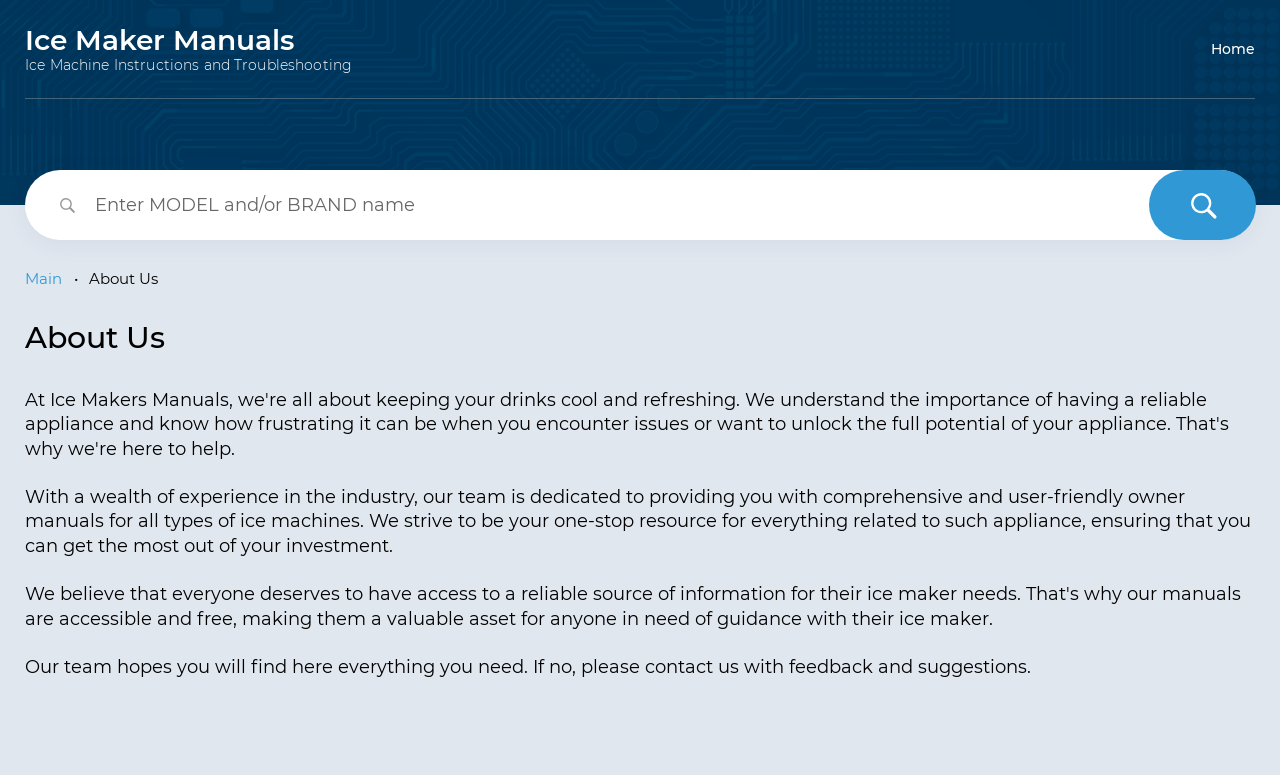What is the scope of the website's content?
Refer to the image and provide a one-word or short phrase answer.

All types of ice machines